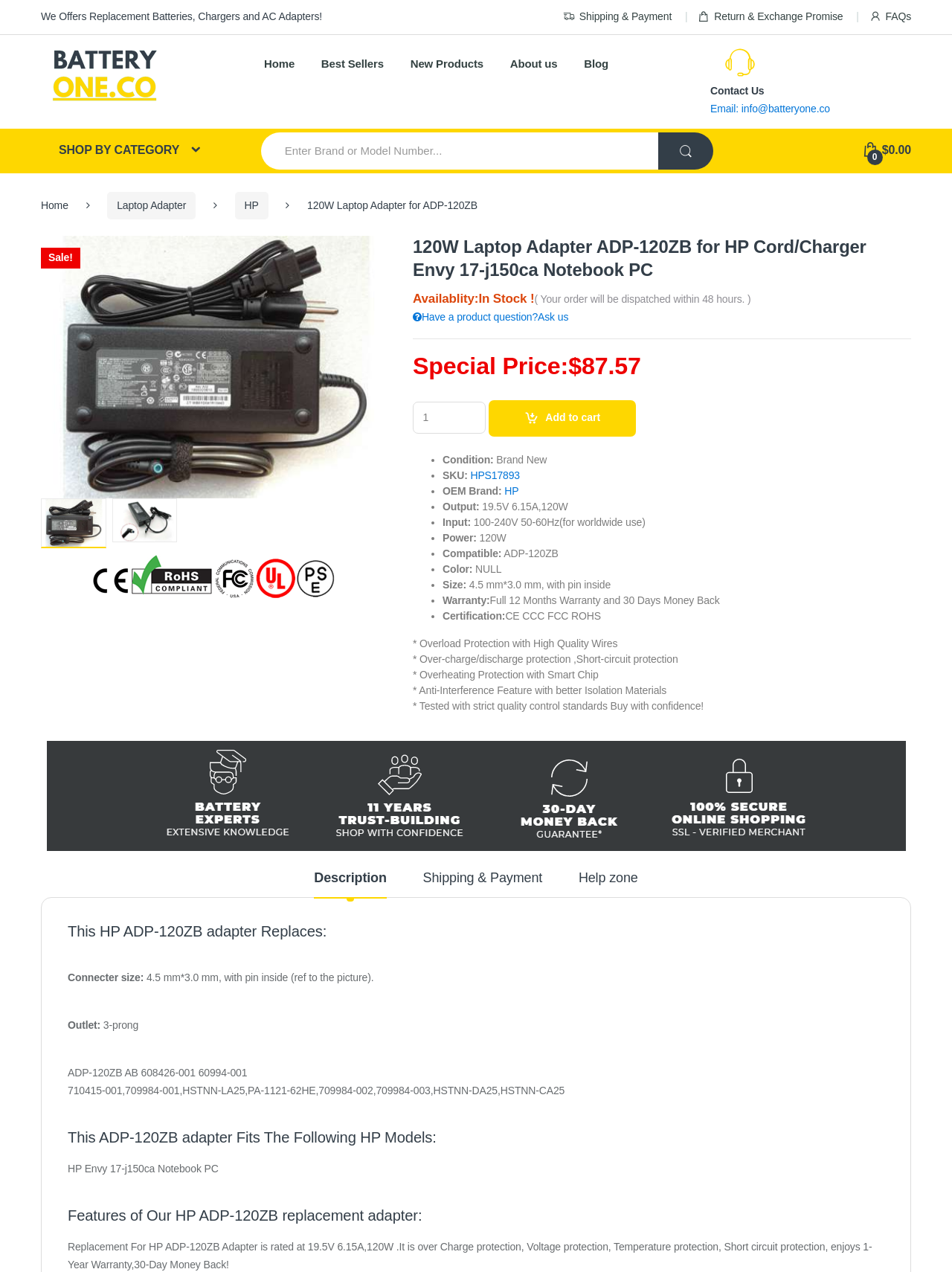What is the price of the laptop adapter?
Answer the question in a detailed and comprehensive manner.

I found the answer by looking at the product information section, where it says 'Special Price: $87.57'. This is the current price of the laptop adapter.